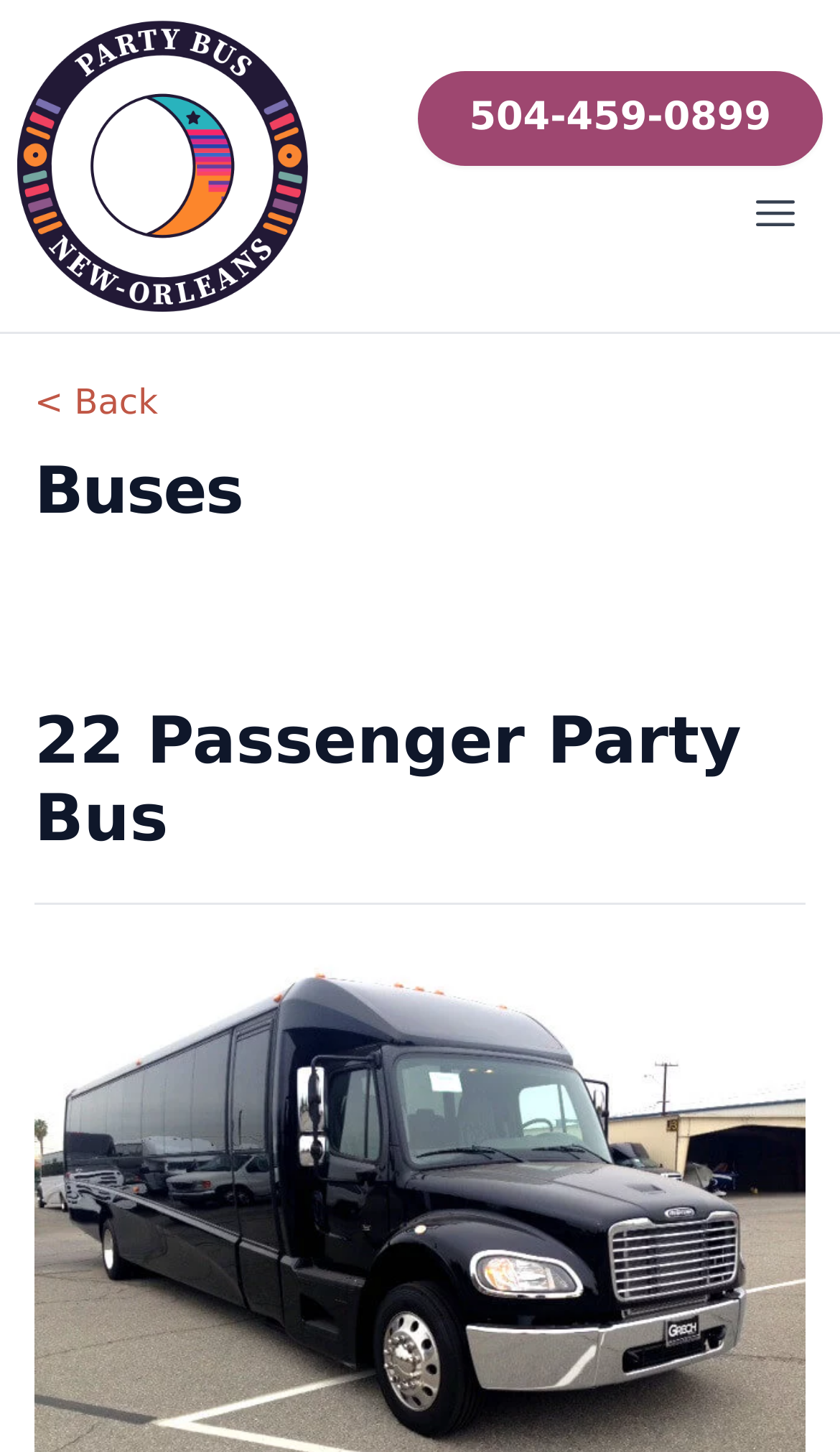Provide a brief response to the question below using a single word or phrase: 
How many passengers can the party bus accommodate?

22